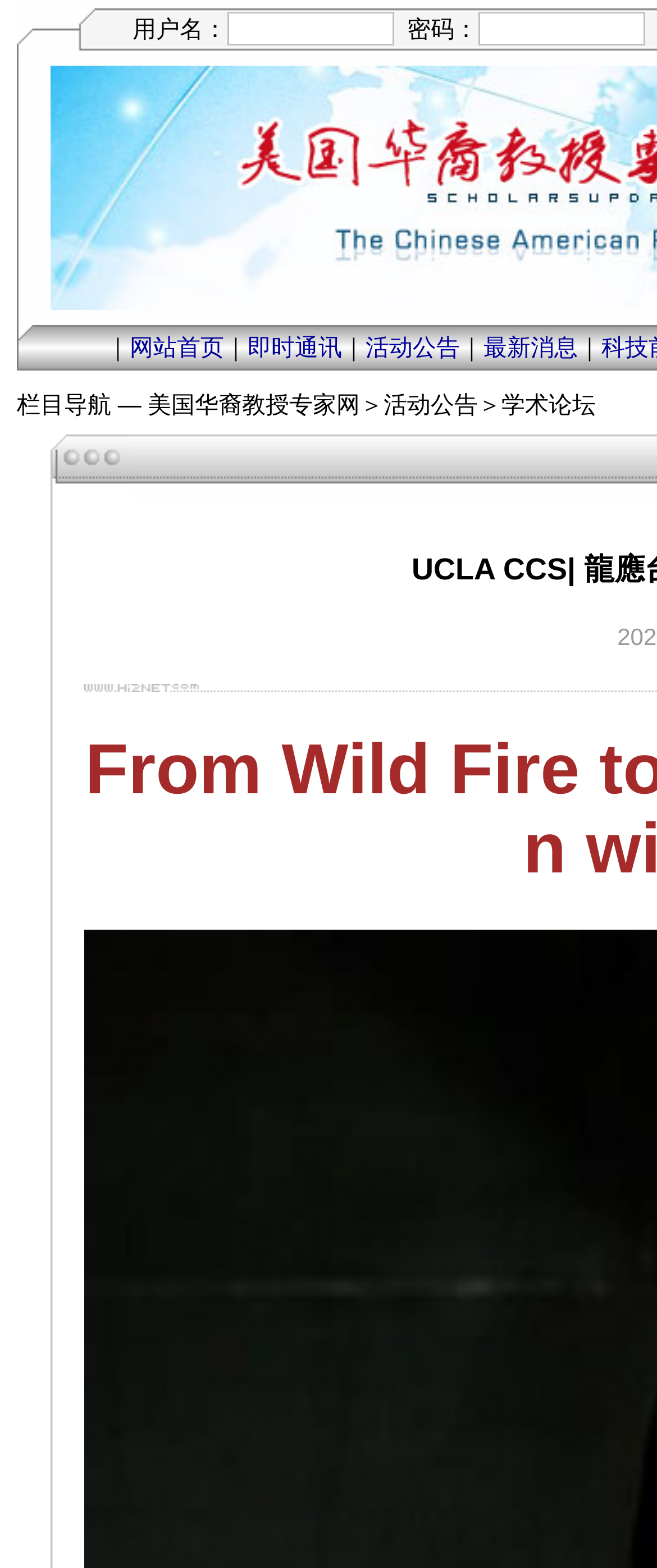Please identify the bounding box coordinates of the area that needs to be clicked to fulfill the following instruction: "click the website homepage link."

[0.197, 0.212, 0.341, 0.229]